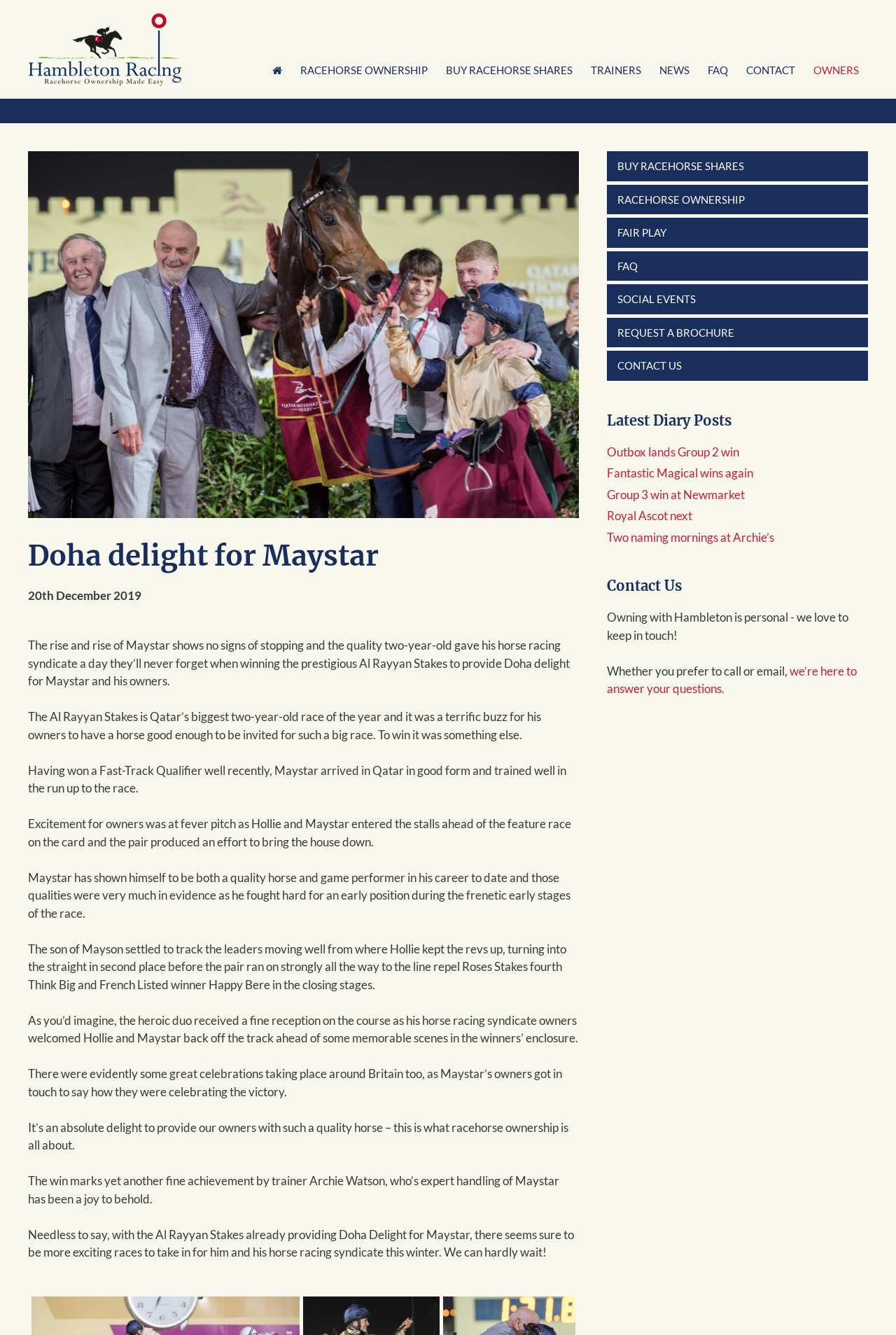Provide a comprehensive caption for the webpage.

This webpage is about Hambleton Racing, a horse racing syndicate, and it celebrates the victory of Maystar, one of their horses, in the Al Rayyan Stakes in Doha. At the top of the page, there is a banner with the site's name and a navigation menu with links to various sections, including "RACEHORSE OWNERSHIP", "BUY RACEHORSE SHARES", and "NEWS".

Below the navigation menu, there is a large image of Maystar and its owners, followed by a heading that reads "Doha delight for Maystar". The article that follows describes Maystar's victory in the Al Rayyan Stakes, including its performance during the race and the celebrations that followed.

The article is divided into several paragraphs, each describing a different aspect of Maystar's victory. The text is accompanied by several static text elements, including the date of the event, "20th December 2019", and quotes from the horse's owners and trainers.

On the right side of the page, there is a navigation menu labeled "Owners Enclosure" with links to various sections, including "BUY RACEHORSE SHARES", "RACEHORSE OWNERSHIP", and "FAQ". Below this menu, there is a heading that reads "Latest Diary Posts" with links to several news articles about horse racing.

At the bottom of the page, there is a heading that reads "Contact Us" with a link to a contact form and a brief message encouraging visitors to get in touch with Hambleton Racing.